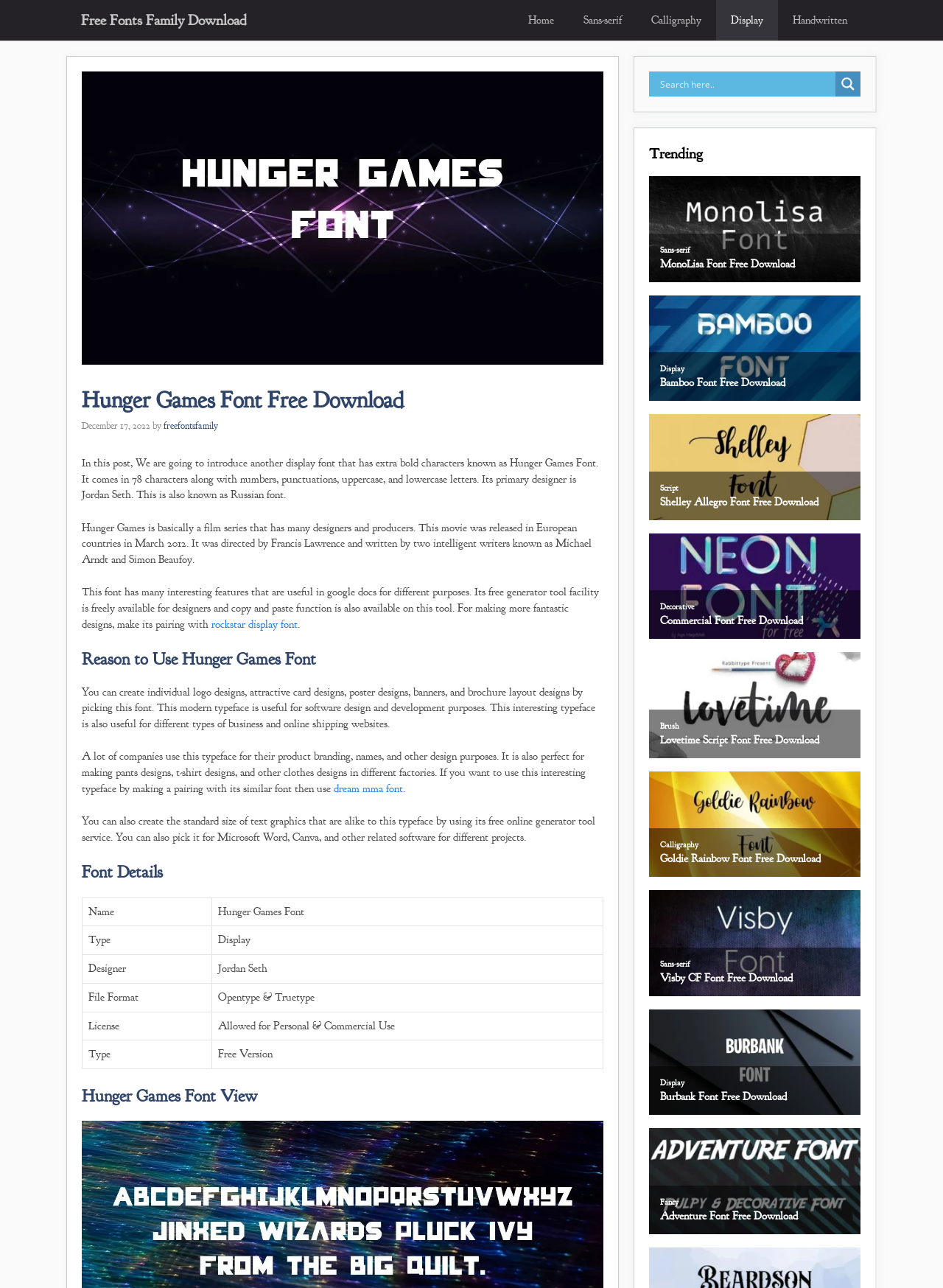Determine the main headline from the webpage and extract its text.

Hunger Games Font Free Download